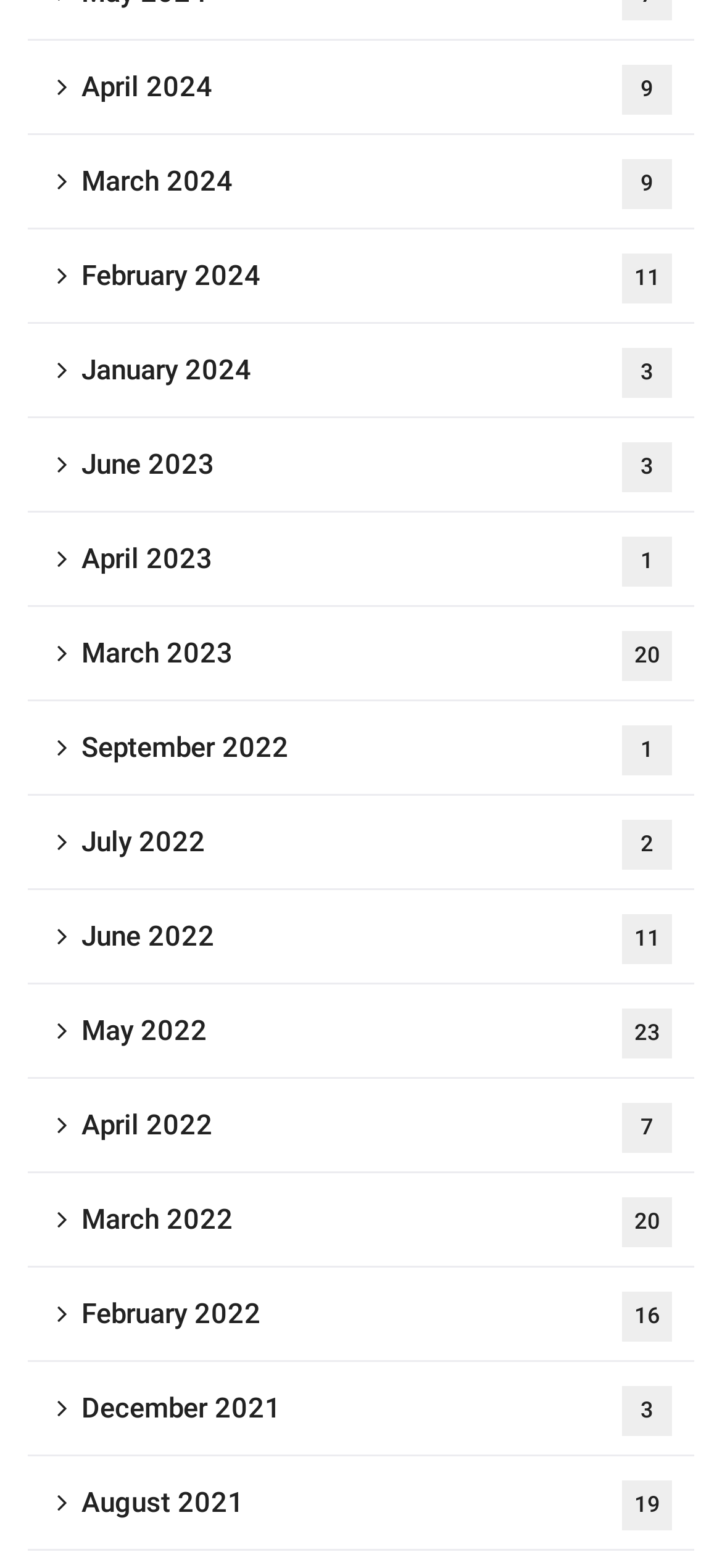How many months are listed on the webpage?
From the details in the image, provide a complete and detailed answer to the question.

By examining the links on the webpage, I can see that there are 12 months listed, ranging from April 2024 to August 2021.